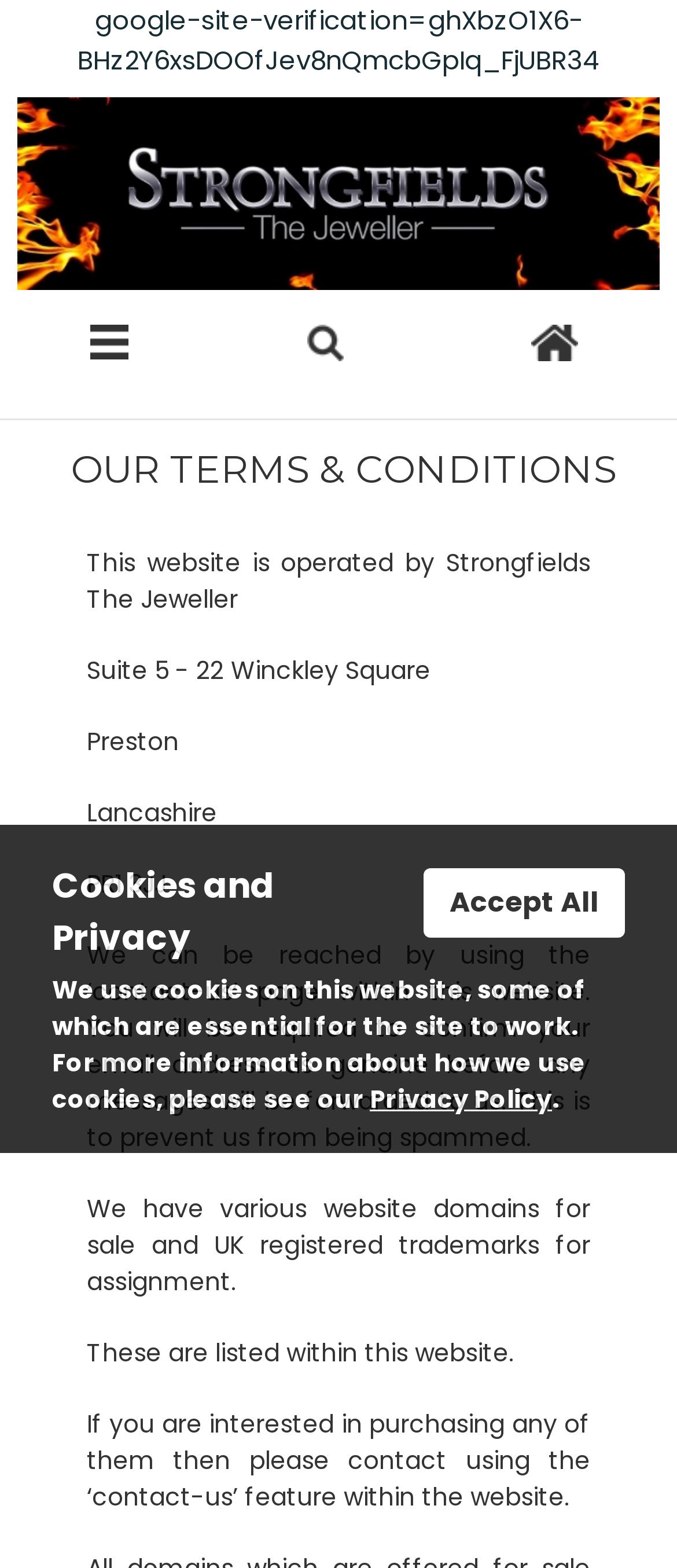Give a full account of the webpage's elements and their arrangement.

The webpage is dedicated to the terms and conditions of using the website and the conditions of sale and business. At the top of the page, there is a small image and a verification text. Below this, there is a table with multiple rows and columns, taking up most of the page's width. 

In the top-left section of the table, there is a large heading that reads "OUR TERMS & CONDITIONS". This is followed by a series of headings that provide the website operator's information, including their business name, address, and contact details. 

Further down, there are more headings that explain how to contact the website operator, and that they have various website domains and UK registered trademarks for sale, which are listed within the website. 

On the right side of the page, near the bottom, there are three static text elements: "Accept All", "Cookies and Privacy", and a paragraph of text explaining the website's use of cookies. This paragraph is followed by a link to the "Privacy Policy".